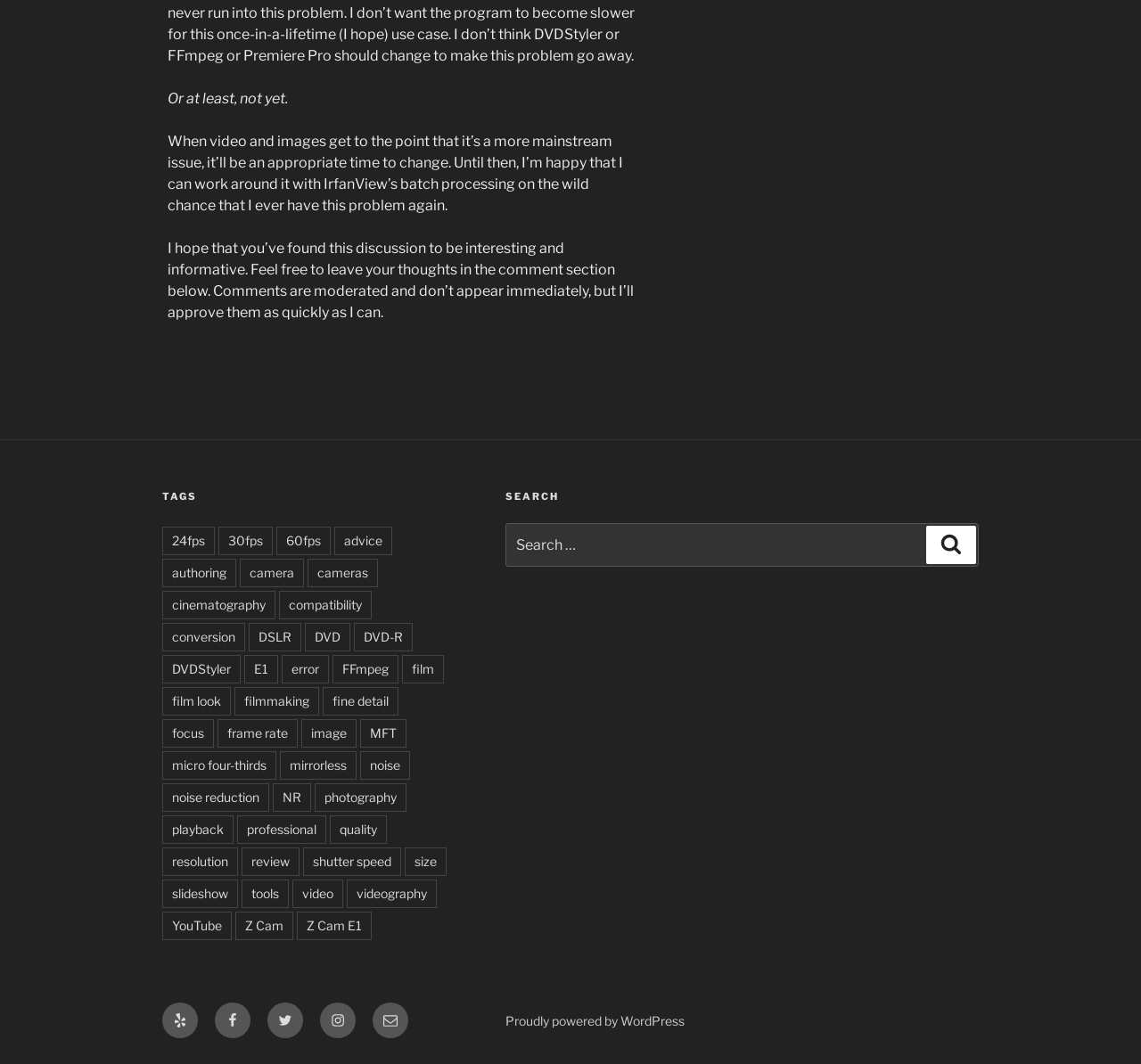Using the element description provided, determine the bounding box coordinates in the format (top-left x, top-left y, bottom-right x, bottom-right y). Ensure that all values are floating point numbers between 0 and 1. Element description: Proudly powered by WordPress

[0.443, 0.952, 0.6, 0.967]